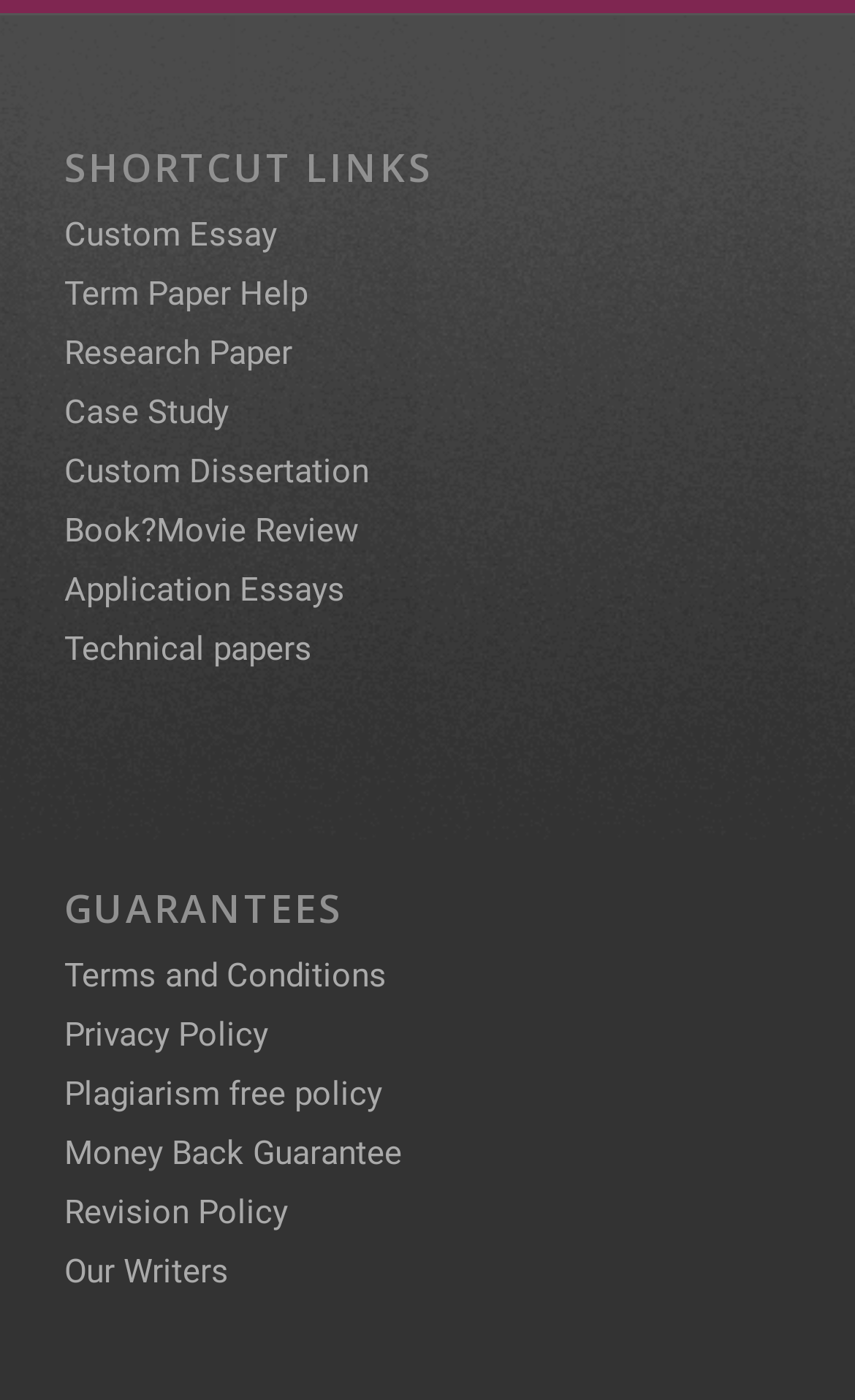What is the last guarantee link?
Using the image as a reference, answer with just one word or a short phrase.

Revision Policy